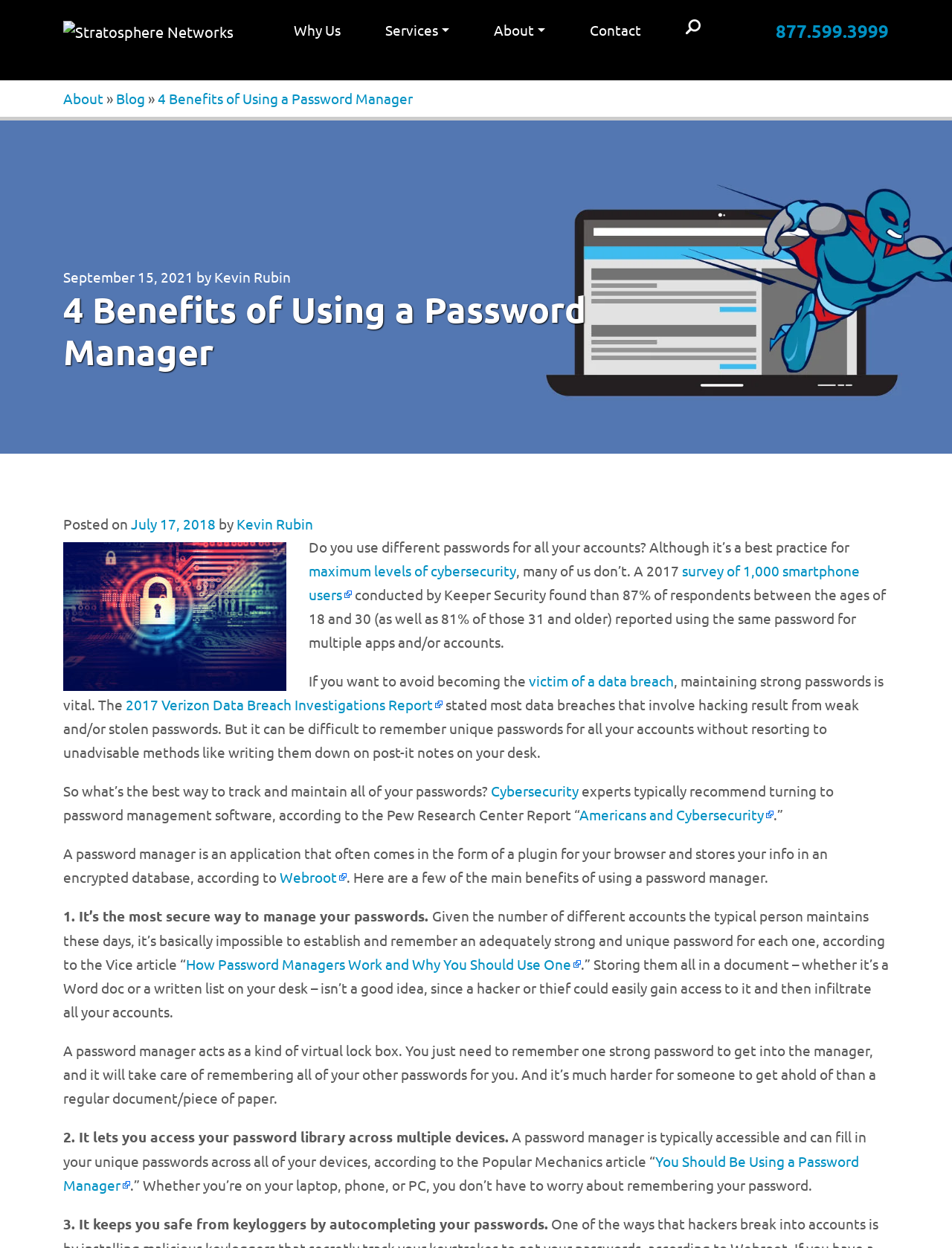Please indicate the bounding box coordinates for the clickable area to complete the following task: "Click on 'Blog'". The coordinates should be specified as four float numbers between 0 and 1, i.e., [left, top, right, bottom].

[0.122, 0.072, 0.152, 0.086]